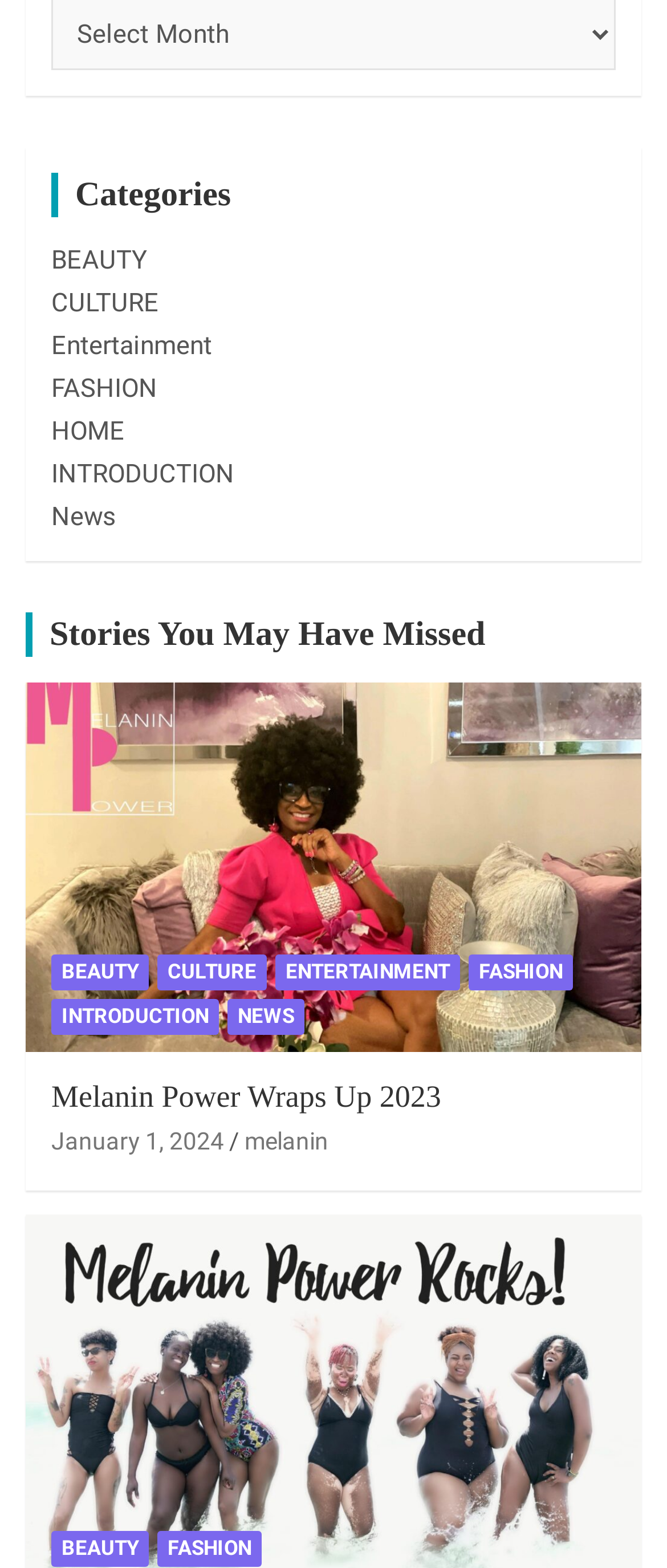What is the title of the article below 'Stories You May Have Missed'?
Please respond to the question thoroughly and include all relevant details.

The title of the article below 'Stories You May Have Missed' is 'Melanin Power Wraps Up 2023' which is a heading element with bounding box coordinates [0.077, 0.687, 0.923, 0.713].